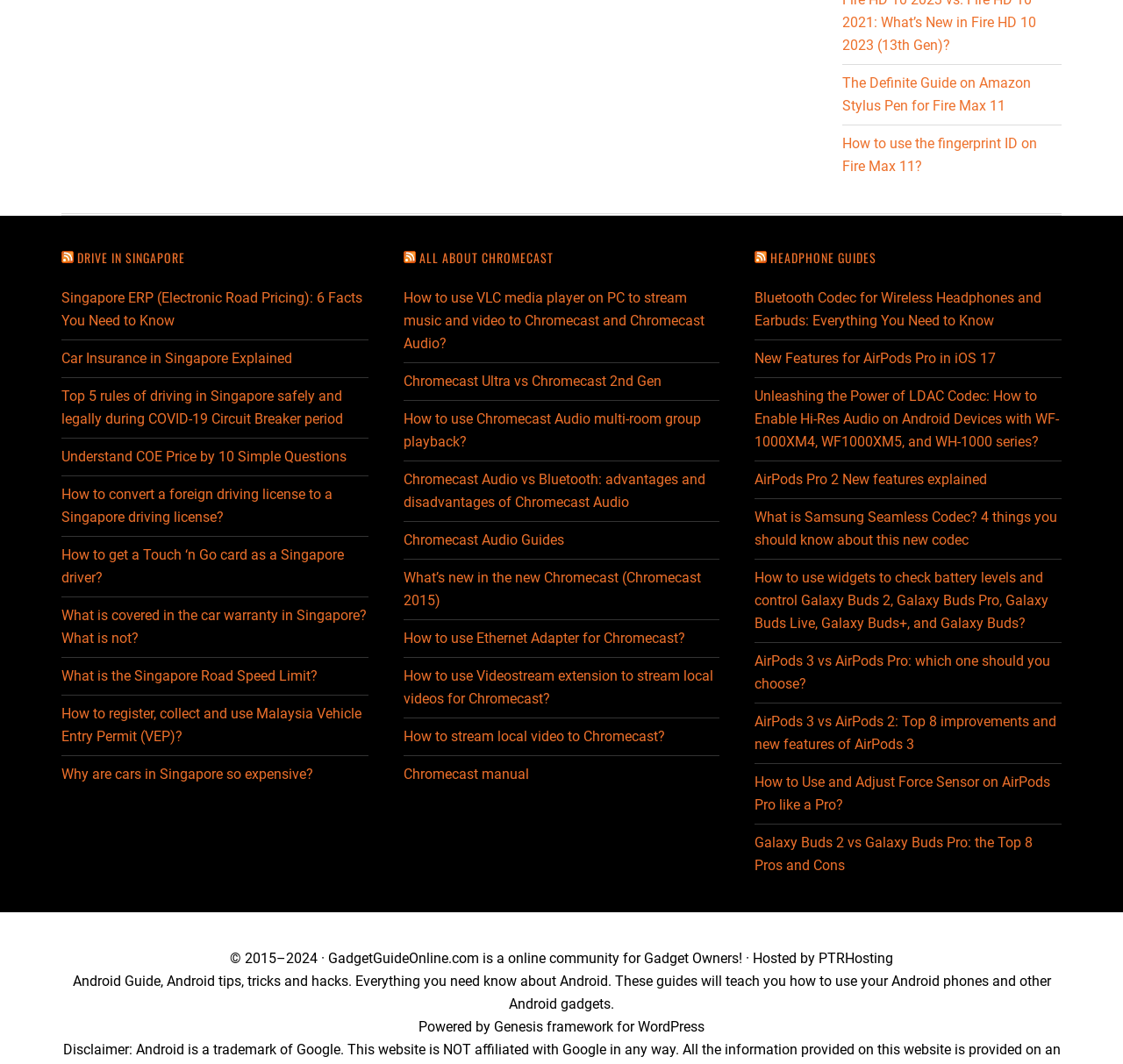Please identify the bounding box coordinates of the clickable area that will fulfill the following instruction: "Explore 'Bluetooth Codec for Wireless Headphones and Earbuds: Everything You Need to Know'". The coordinates should be in the format of four float numbers between 0 and 1, i.e., [left, top, right, bottom].

[0.672, 0.272, 0.927, 0.309]